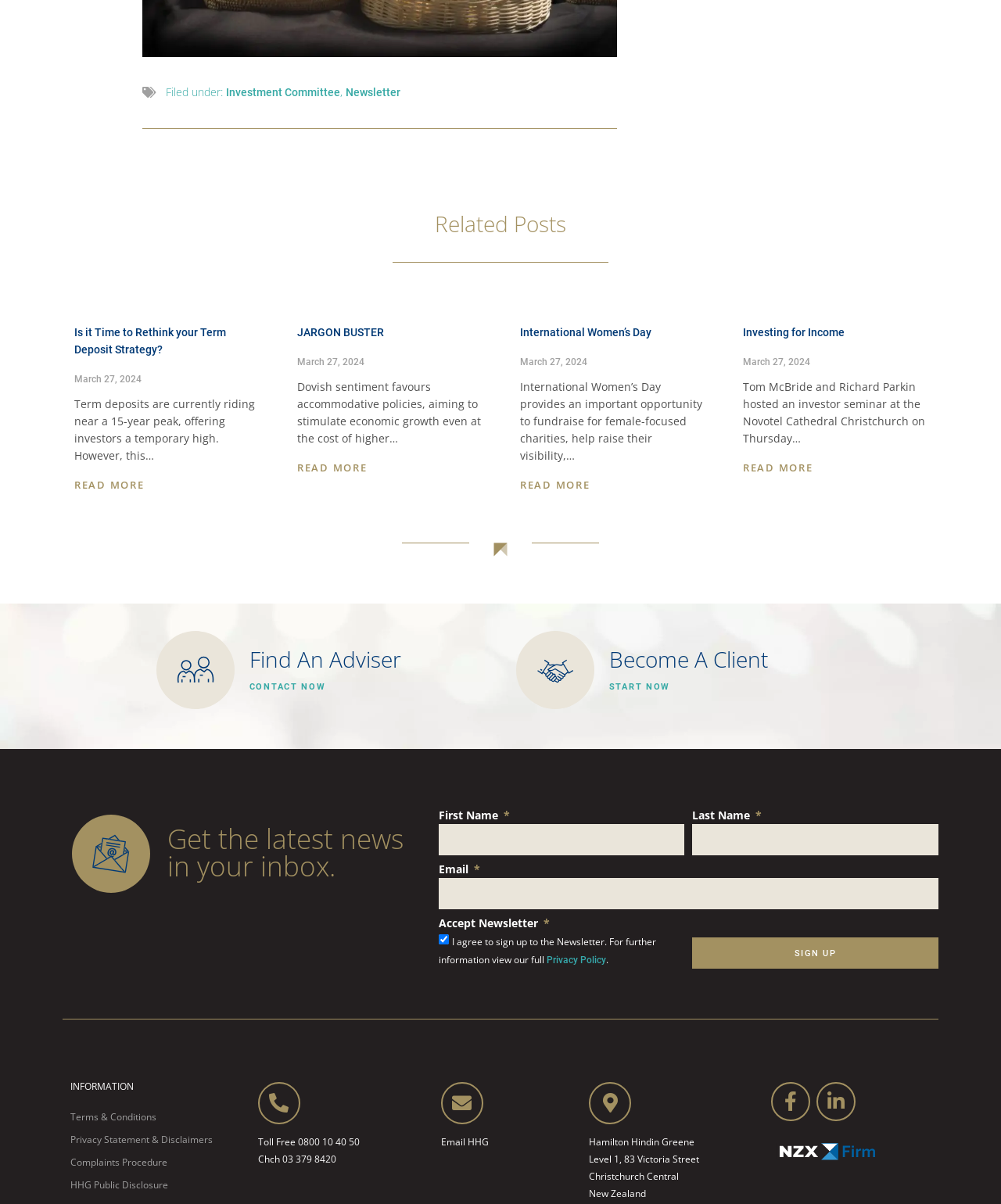Utilize the details in the image to give a detailed response to the question: What is the category of the post 'Is it Time to Rethink your Term Deposit Strategy?'?

The post 'Is it Time to Rethink your Term Deposit Strategy?' is categorized under 'Investment Committee' as indicated by the link 'Investment Committee' next to the 'Filed under:' text.